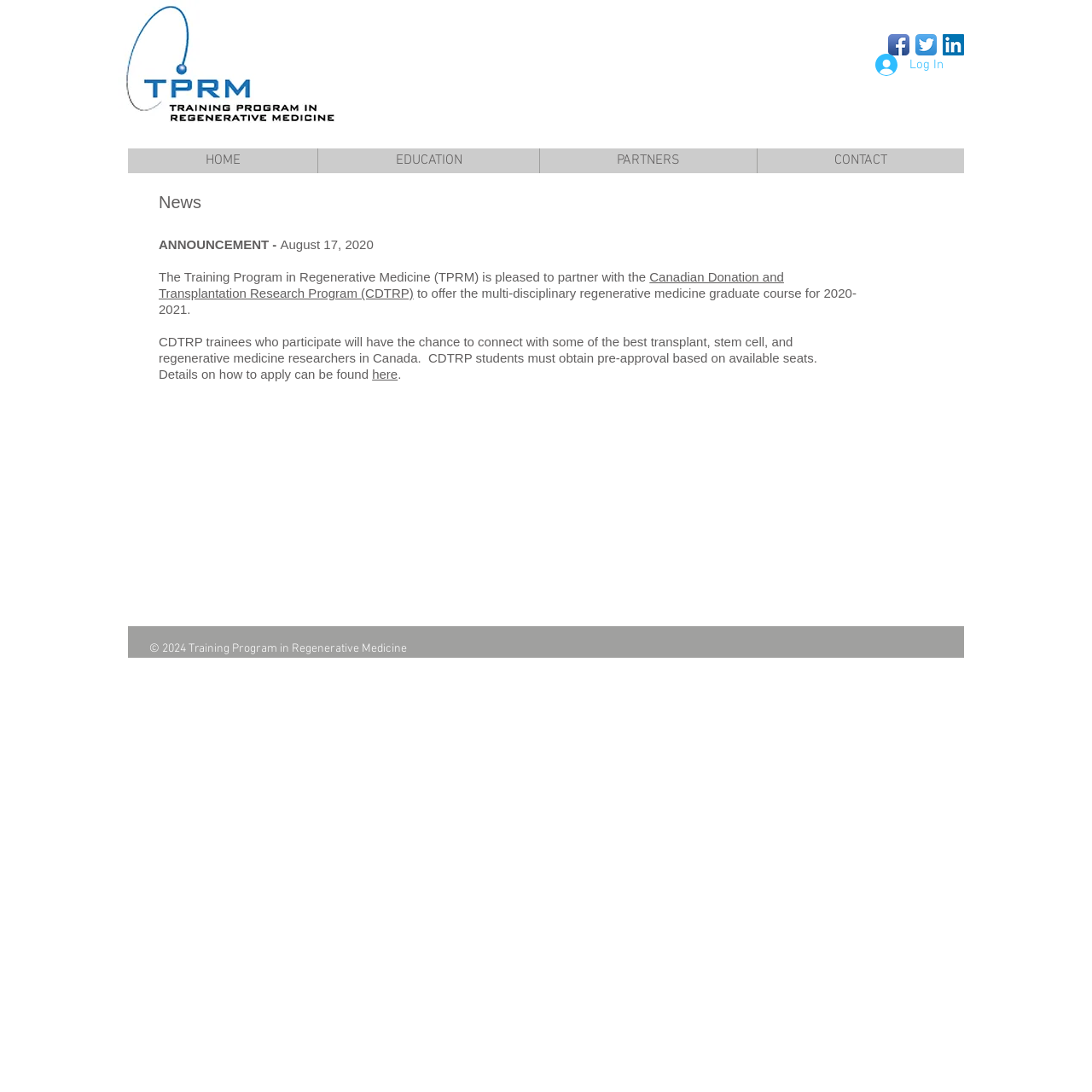Extract the bounding box coordinates for the described element: "aria-label="Facebook App Icon"". The coordinates should be represented as four float numbers between 0 and 1: [left, top, right, bottom].

[0.813, 0.031, 0.833, 0.051]